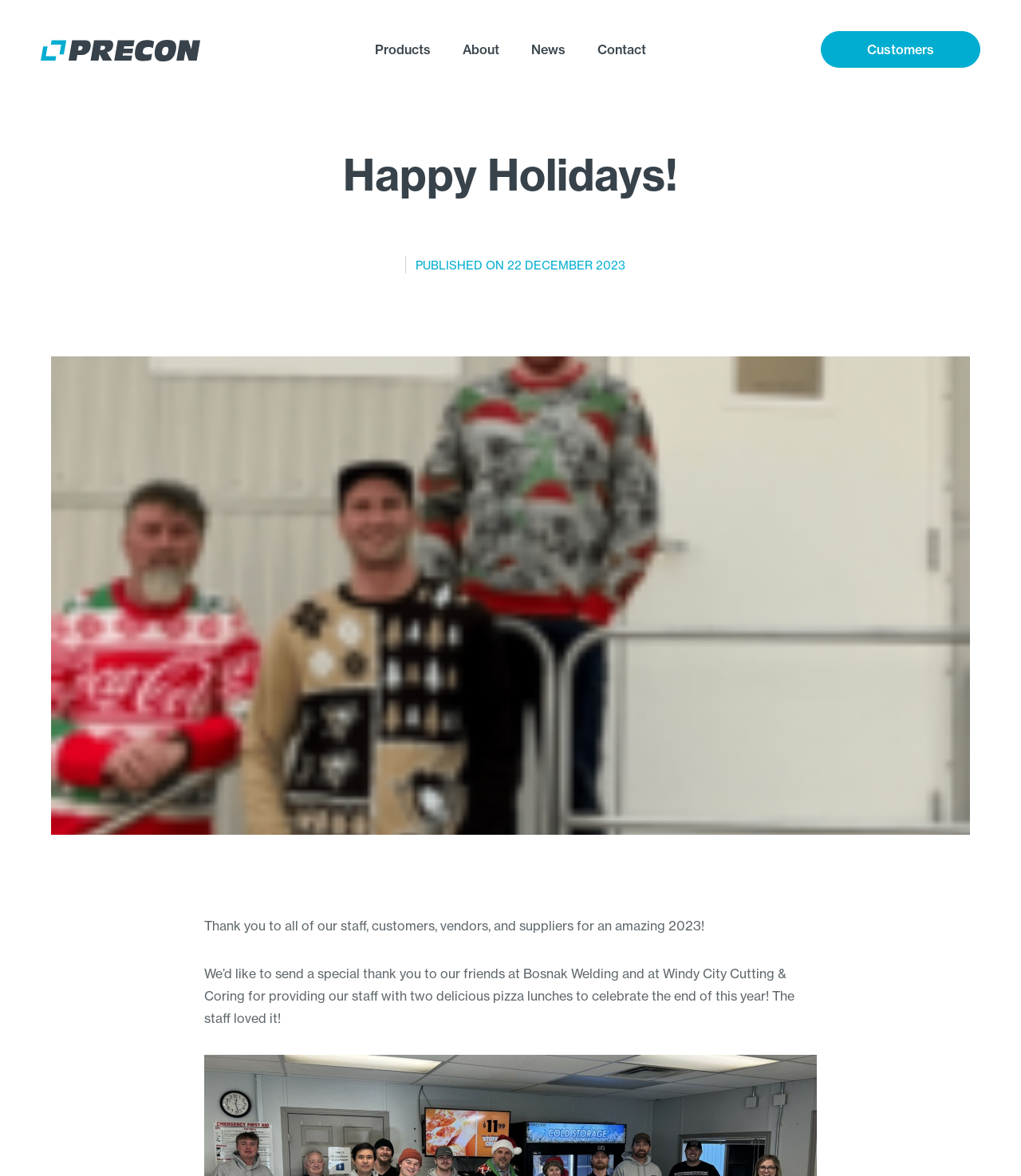Based on what you see in the screenshot, provide a thorough answer to this question: What type of food was provided to the staff?

The text mentions 'two delicious pizza lunches to celebrate the end of this year!' which indicates that the staff was provided with pizza as a celebratory meal.